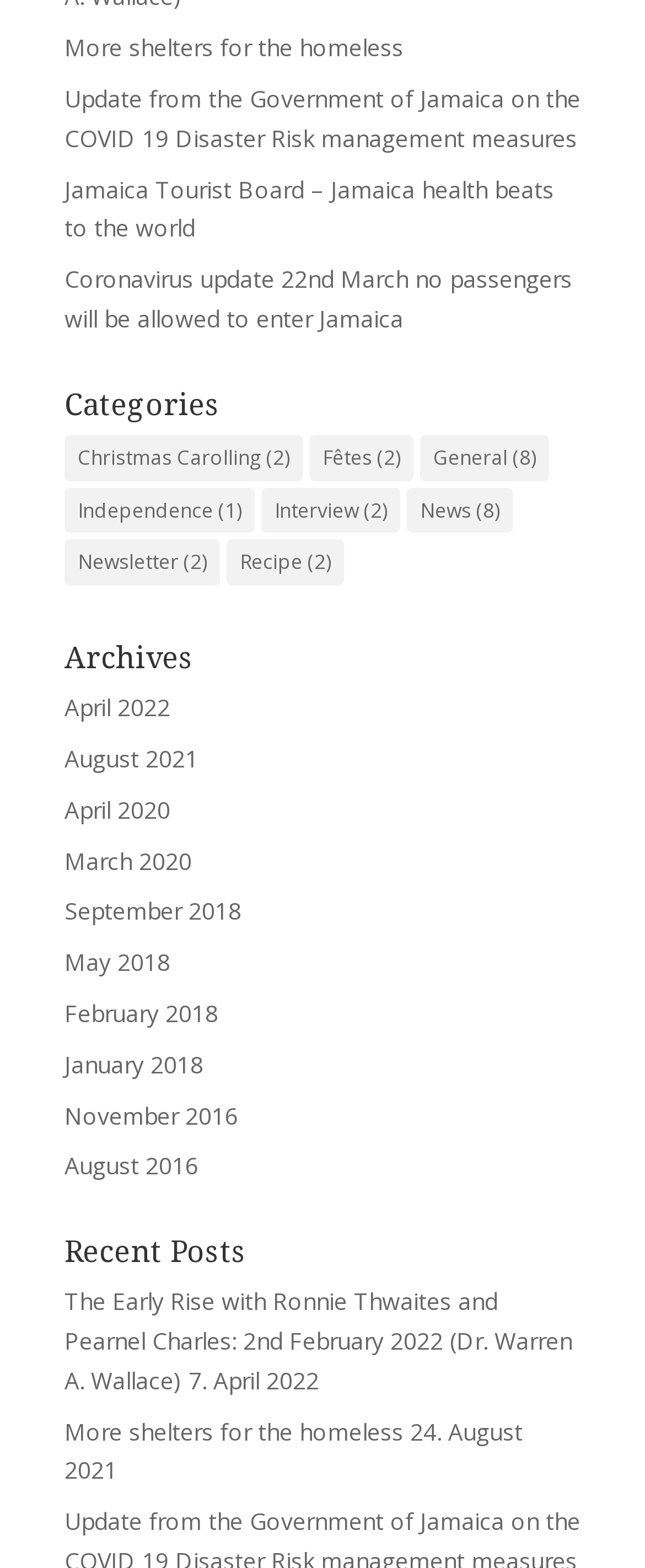Please give the bounding box coordinates of the area that should be clicked to fulfill the following instruction: "View more shelters for the homeless". The coordinates should be in the format of four float numbers from 0 to 1, i.e., [left, top, right, bottom].

[0.1, 0.02, 0.626, 0.04]